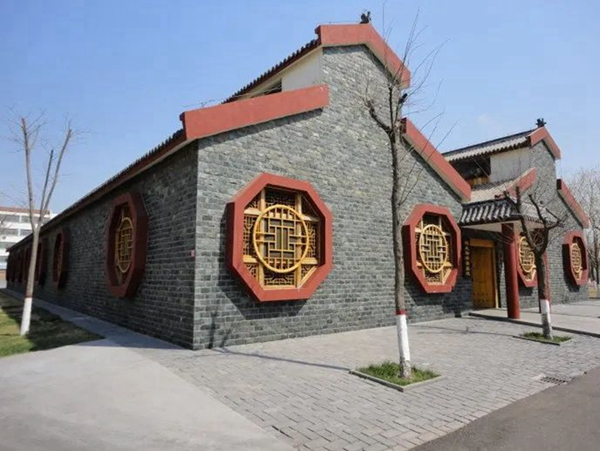Refer to the image and provide a thorough answer to this question:
What is the significance of this workshop?

According to the caption, this particular workshop holds the Guinness World Record for the largest pure grain wine production and fermentation workshop, which highlights its importance in the region's cultural landscape.